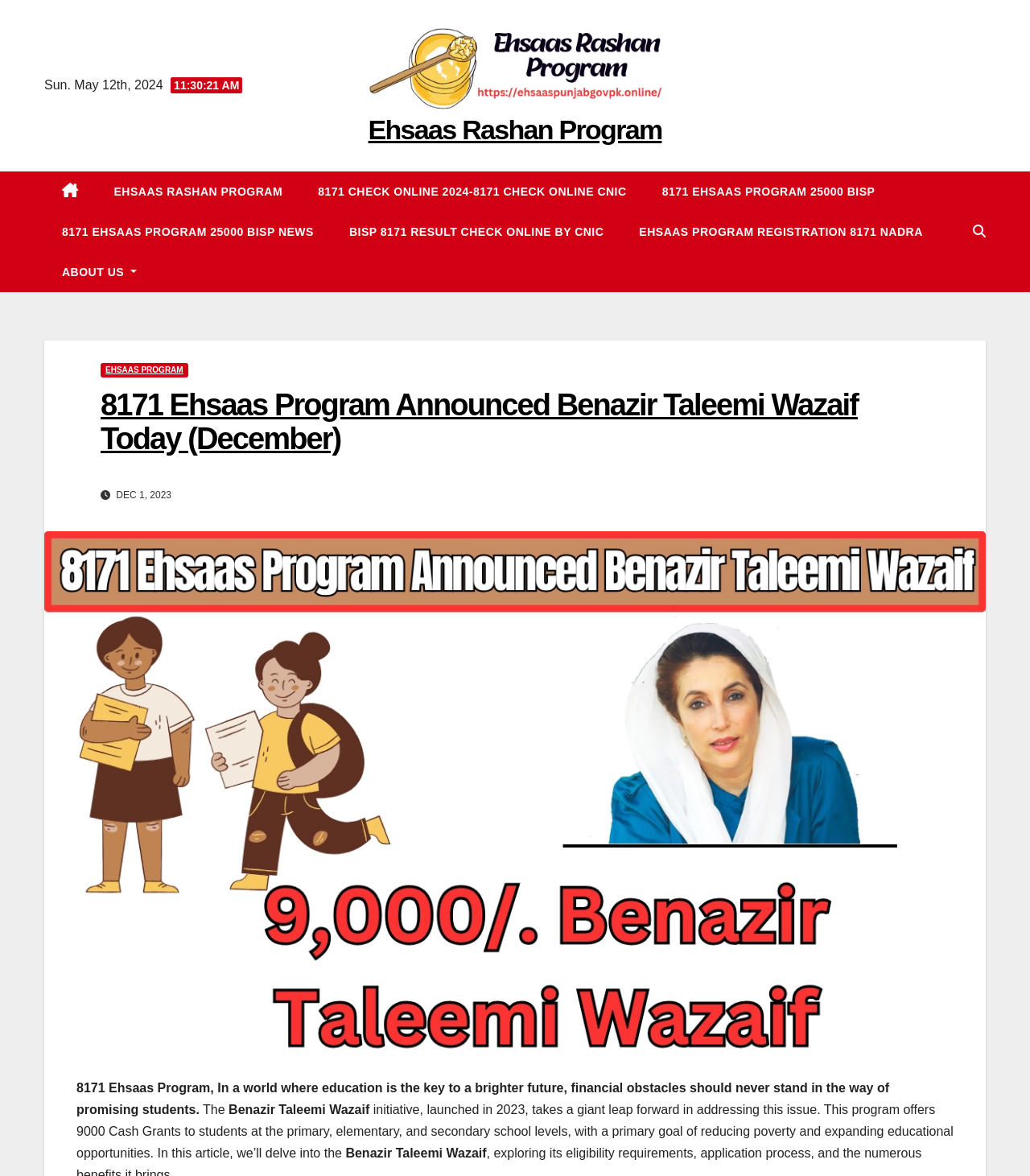Bounding box coordinates should be provided in the format (top-left x, top-left y, bottom-right x, bottom-right y) with all values between 0 and 1. Identify the bounding box for this UI element: parent_node: Ehsaas Rashan Program

[0.355, 0.023, 0.645, 0.095]